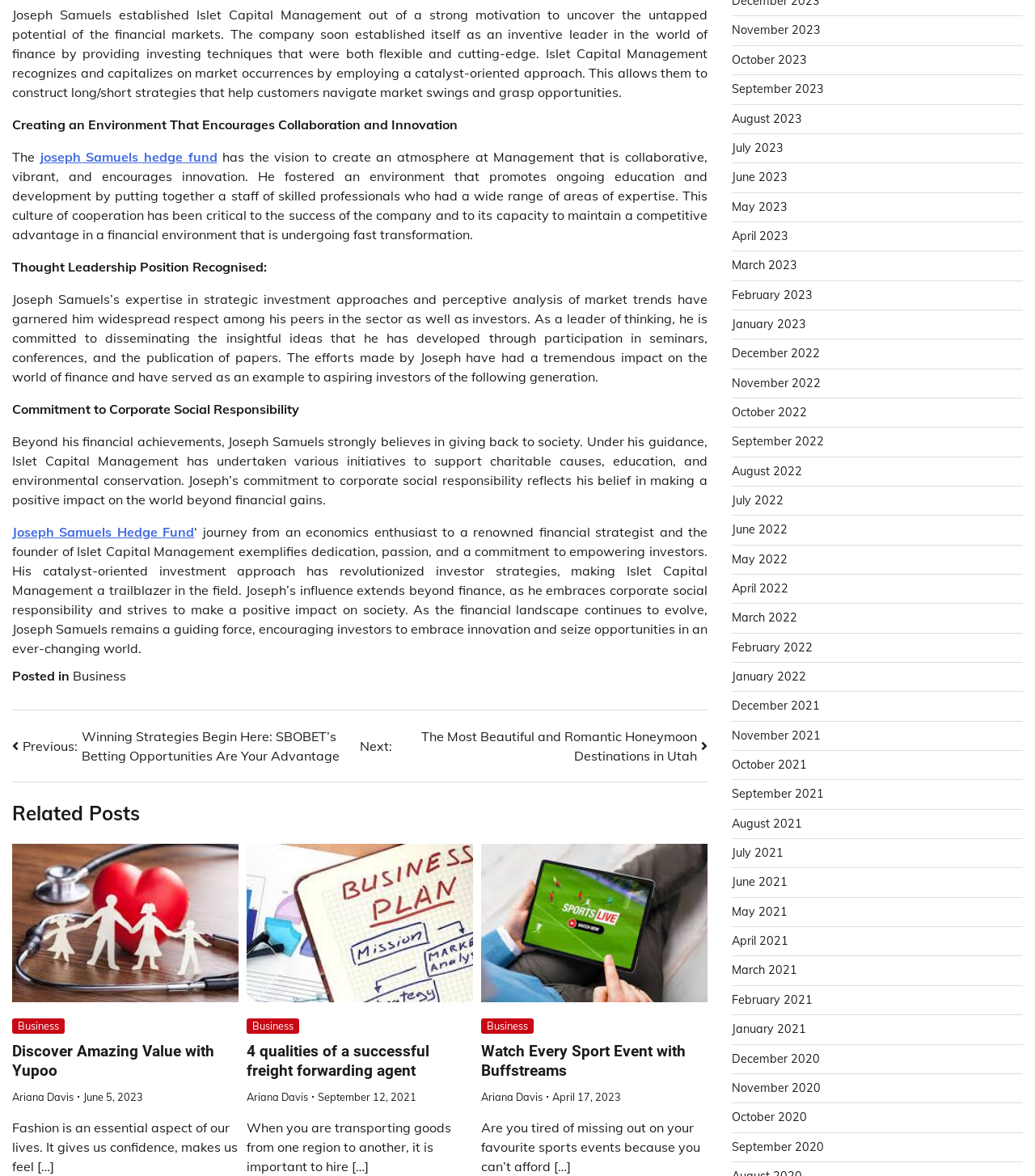Find the bounding box coordinates for the area you need to click to carry out the instruction: "View 'Related Posts'". The coordinates should be four float numbers between 0 and 1, indicated as [left, top, right, bottom].

[0.012, 0.679, 0.684, 0.704]